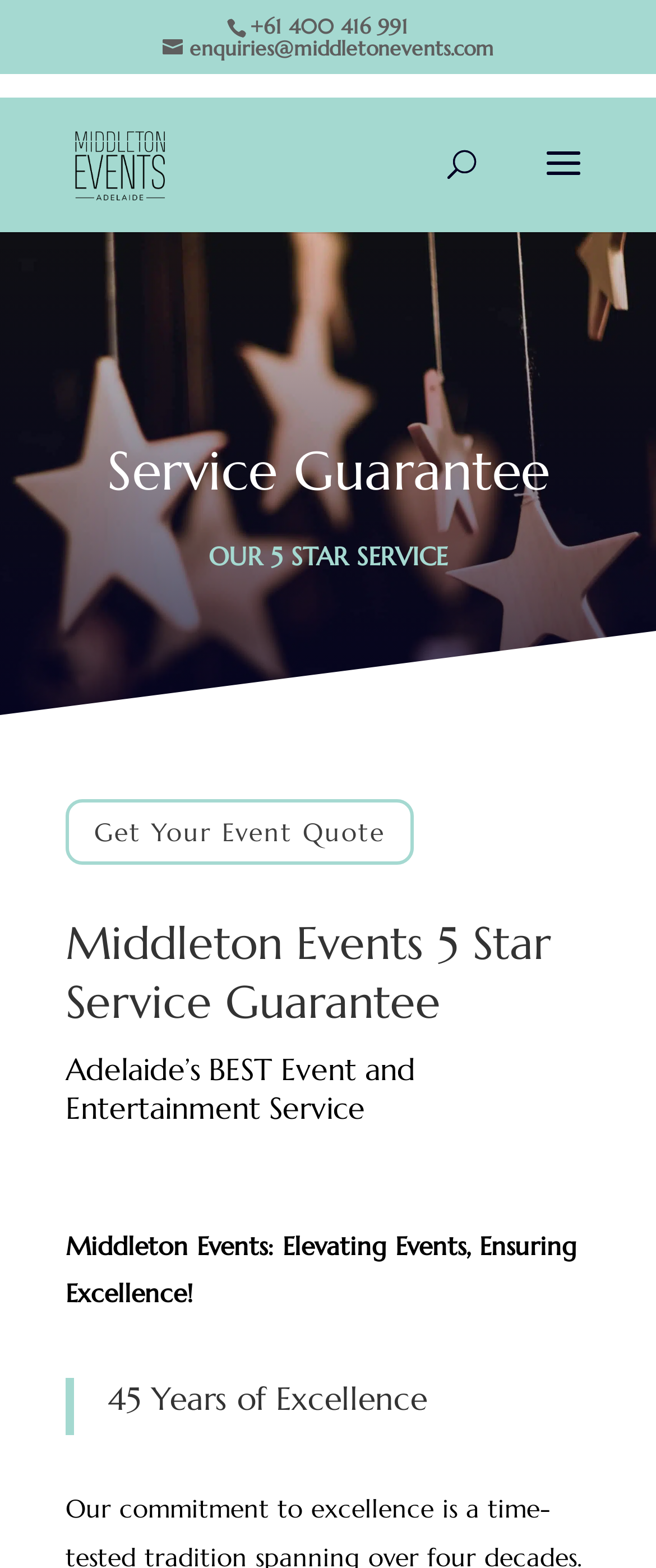Please give a succinct answer to the question in one word or phrase:
What is the phone number to contact Middleton Events?

+61 400 416 991